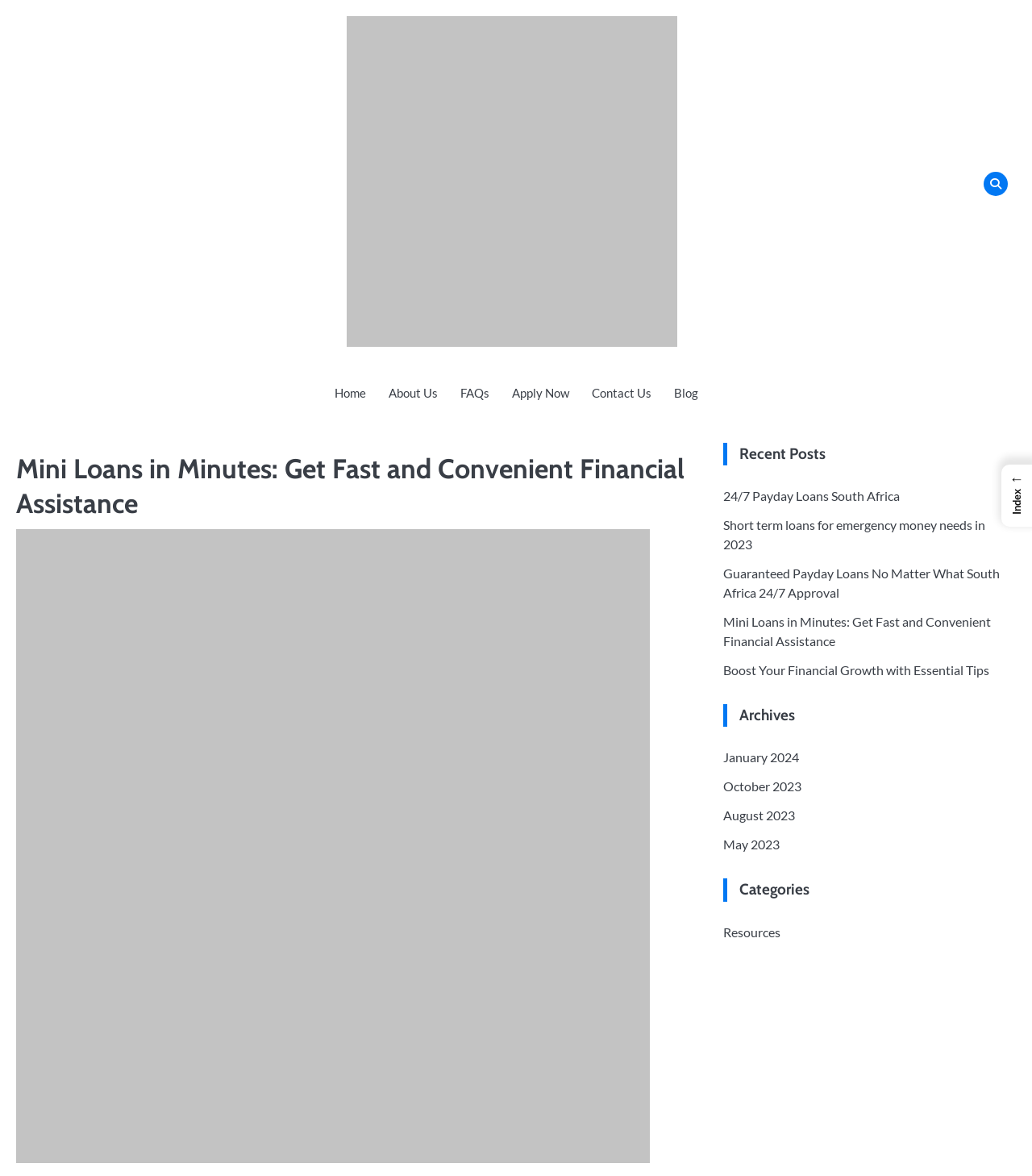Please specify the bounding box coordinates of the clickable region necessary for completing the following instruction: "Apply for a mini loan now". The coordinates must consist of four float numbers between 0 and 1, i.e., [left, top, right, bottom].

[0.485, 0.32, 0.562, 0.349]